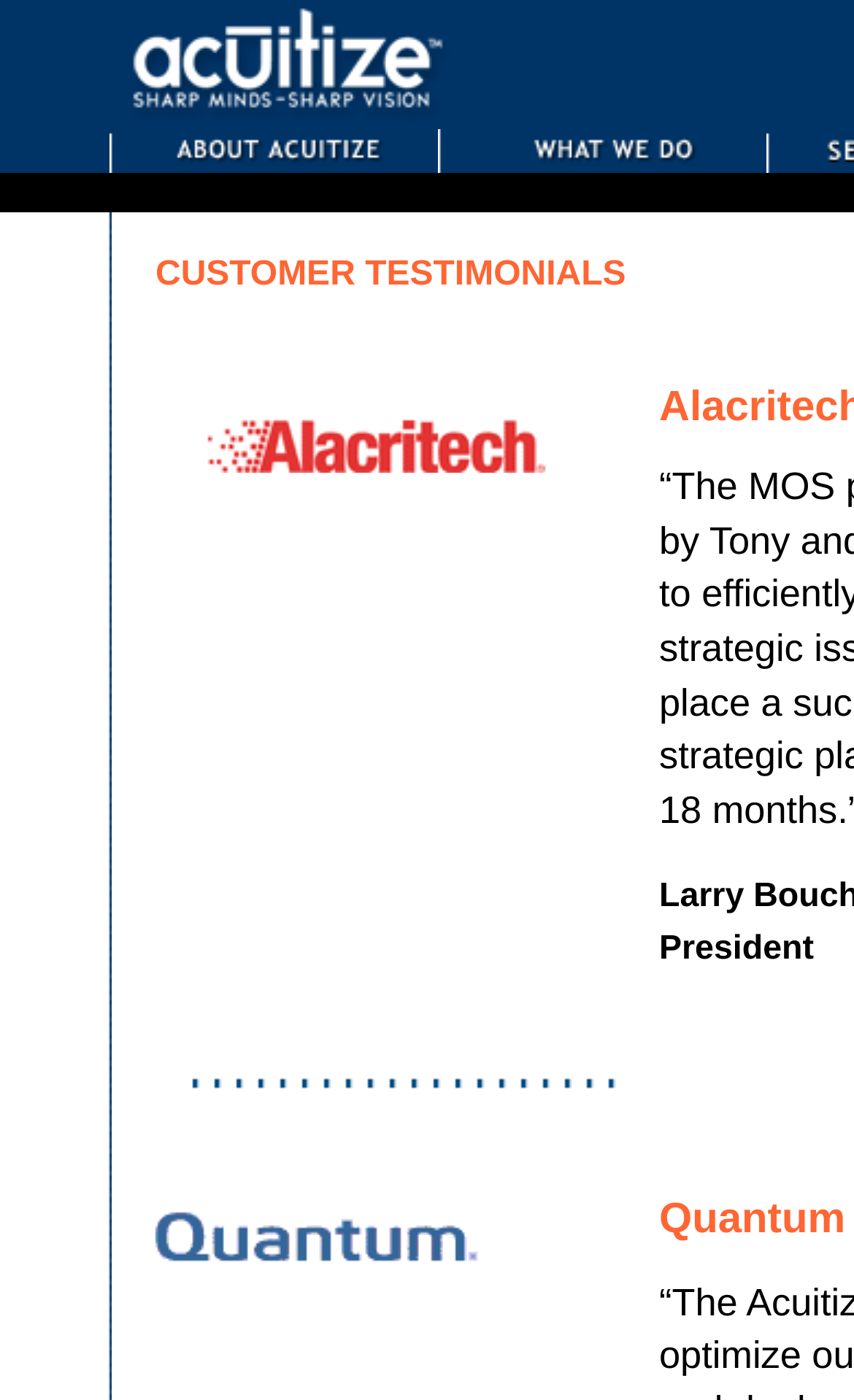Answer the question below in one word or phrase:
Are there any links on the webpage?

Yes